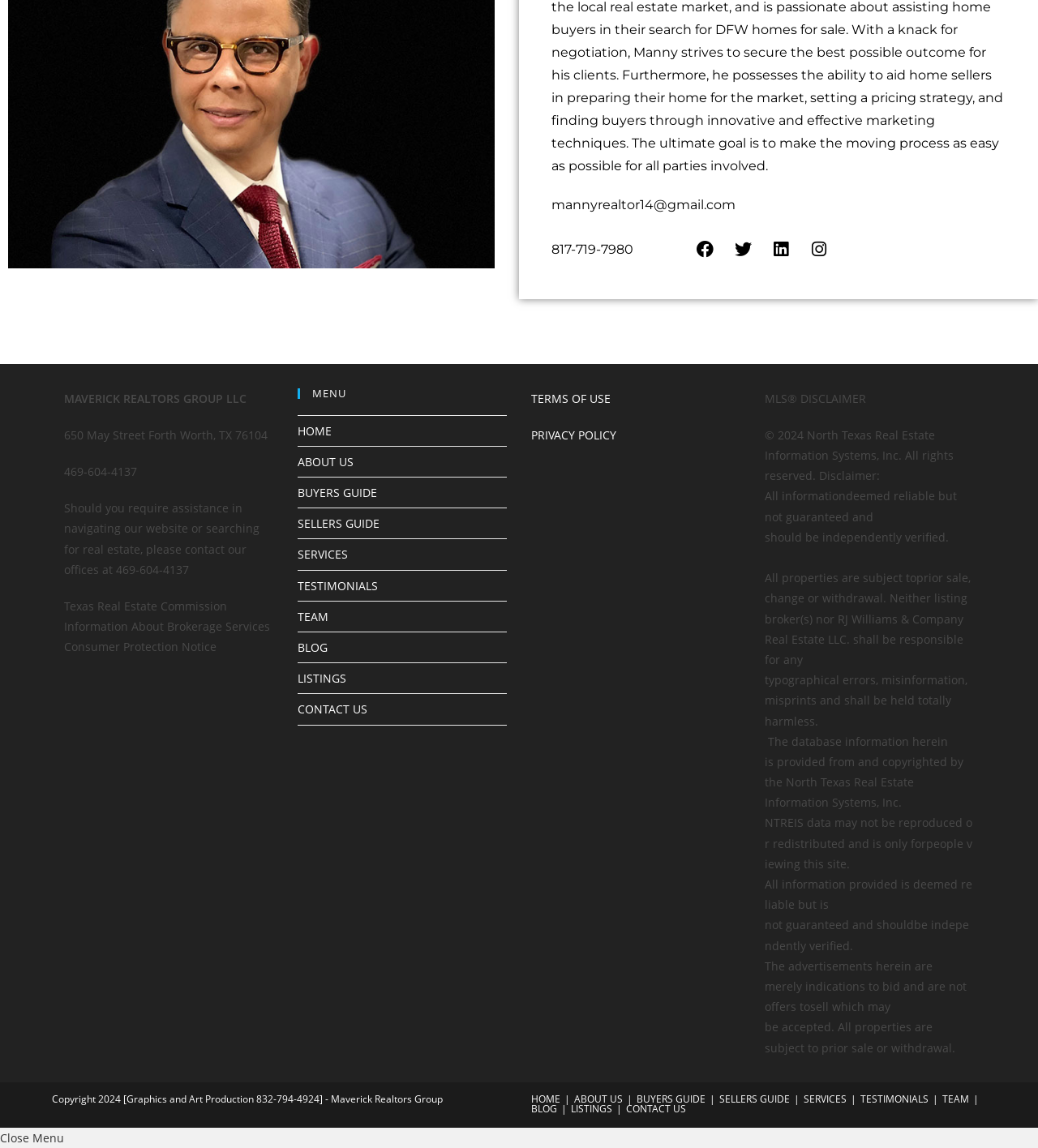Determine the bounding box for the HTML element described here: "BLOG". The coordinates should be given as [left, top, right, bottom] with each number being a float between 0 and 1.

[0.287, 0.557, 0.316, 0.571]